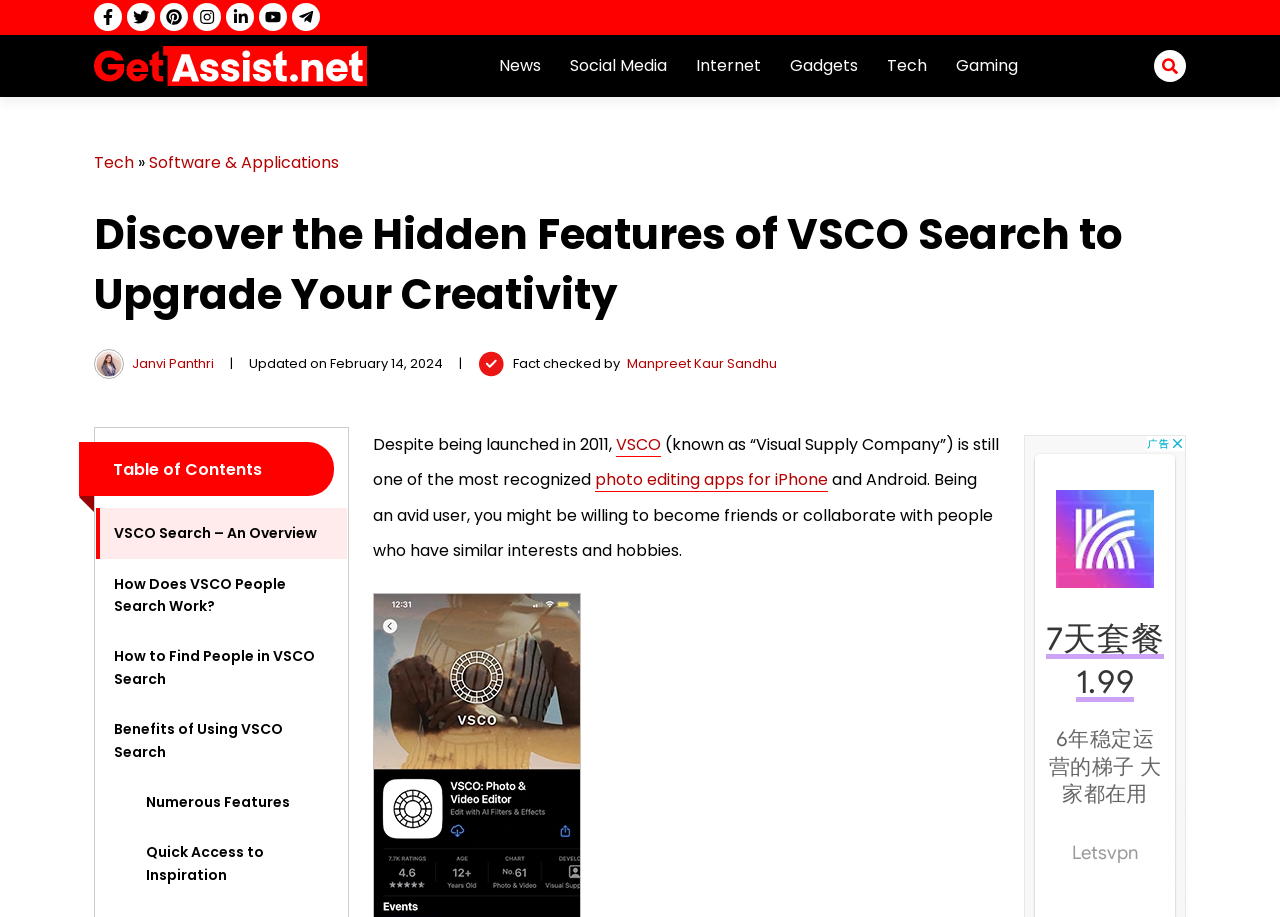Please specify the coordinates of the bounding box for the element that should be clicked to carry out this instruction: "Learn about VSCO Search – An Overview". The coordinates must be four float numbers between 0 and 1, formatted as [left, top, right, bottom].

[0.089, 0.571, 0.248, 0.592]